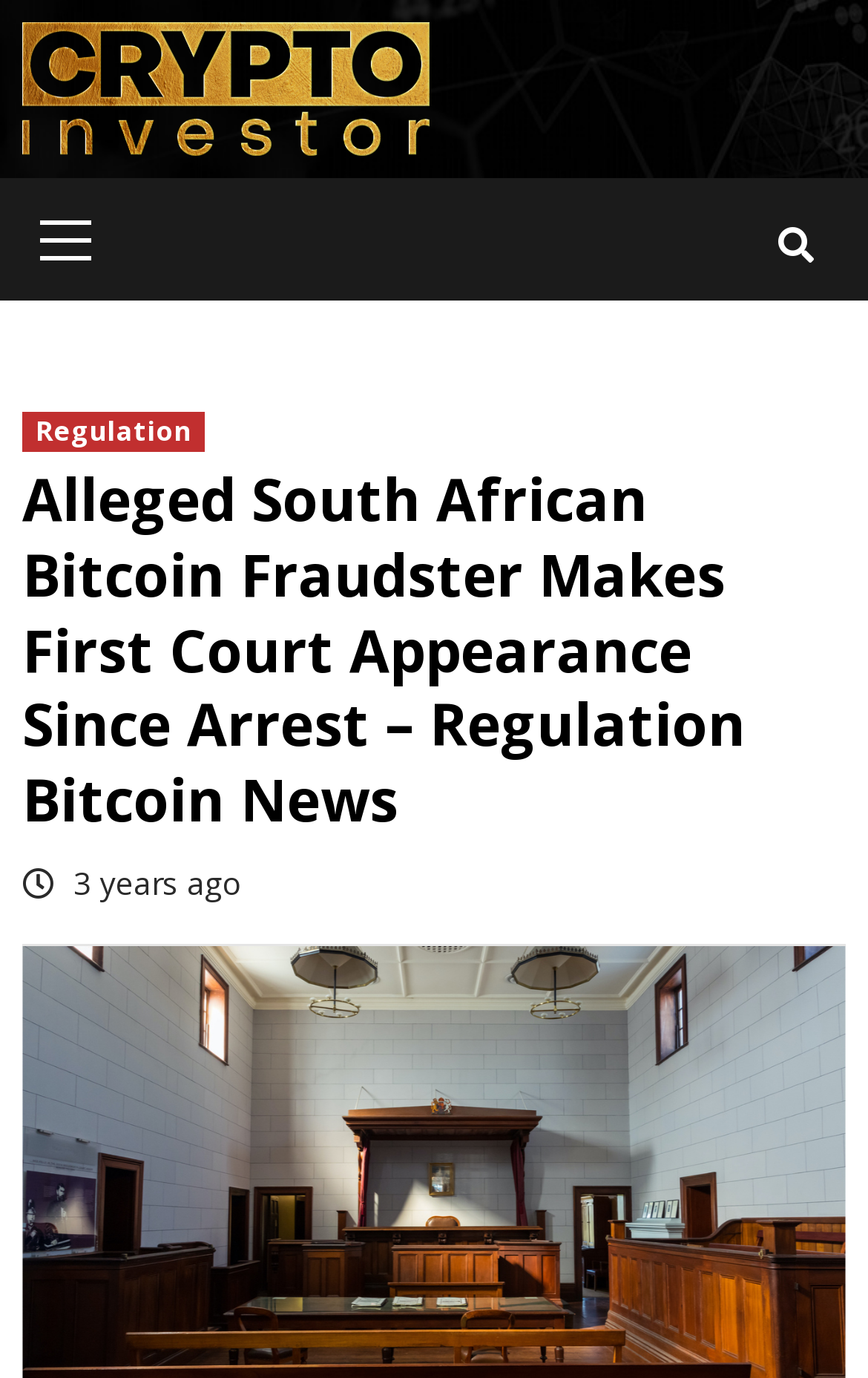How old is the news?
Make sure to answer the question with a detailed and comprehensive explanation.

The StaticText element with the text '3 years ago' indicates the age of the news.